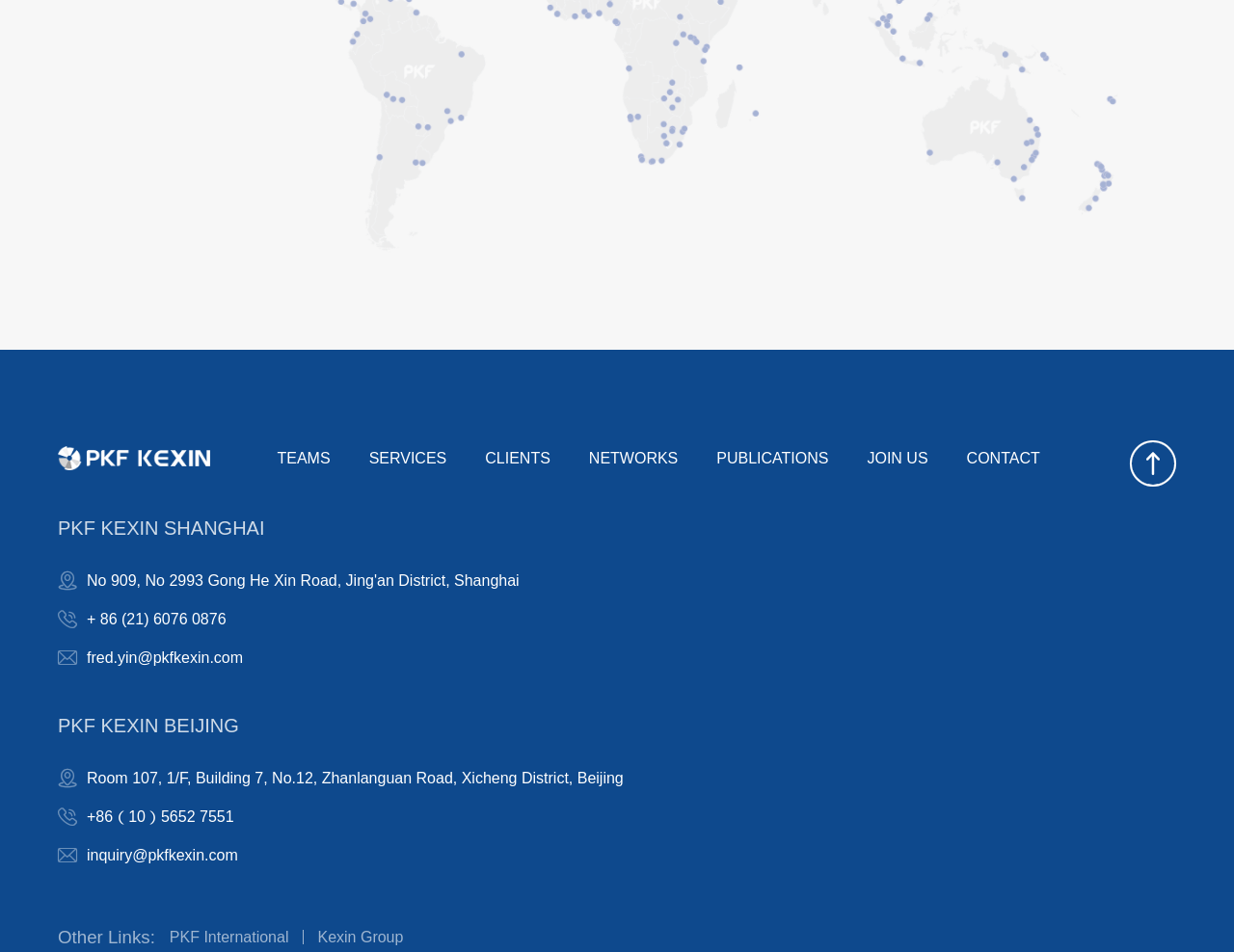Please find the bounding box coordinates of the element that needs to be clicked to perform the following instruction: "Click on the link about Neymar's face in FIFA 14". The bounding box coordinates should be four float numbers between 0 and 1, represented as [left, top, right, bottom].

None